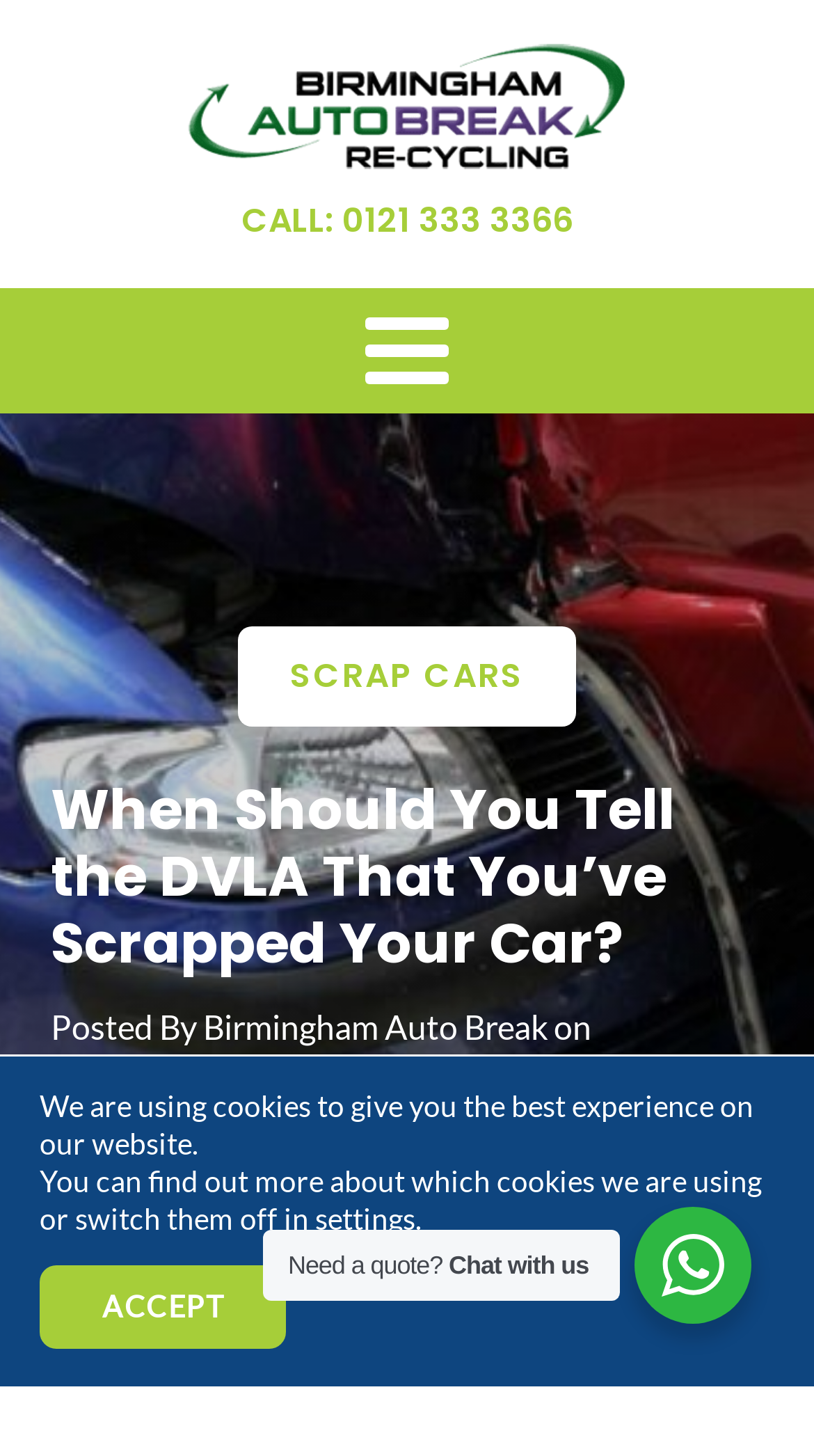Respond to the question below with a single word or phrase: What is the alternative to calling?

Chat with us